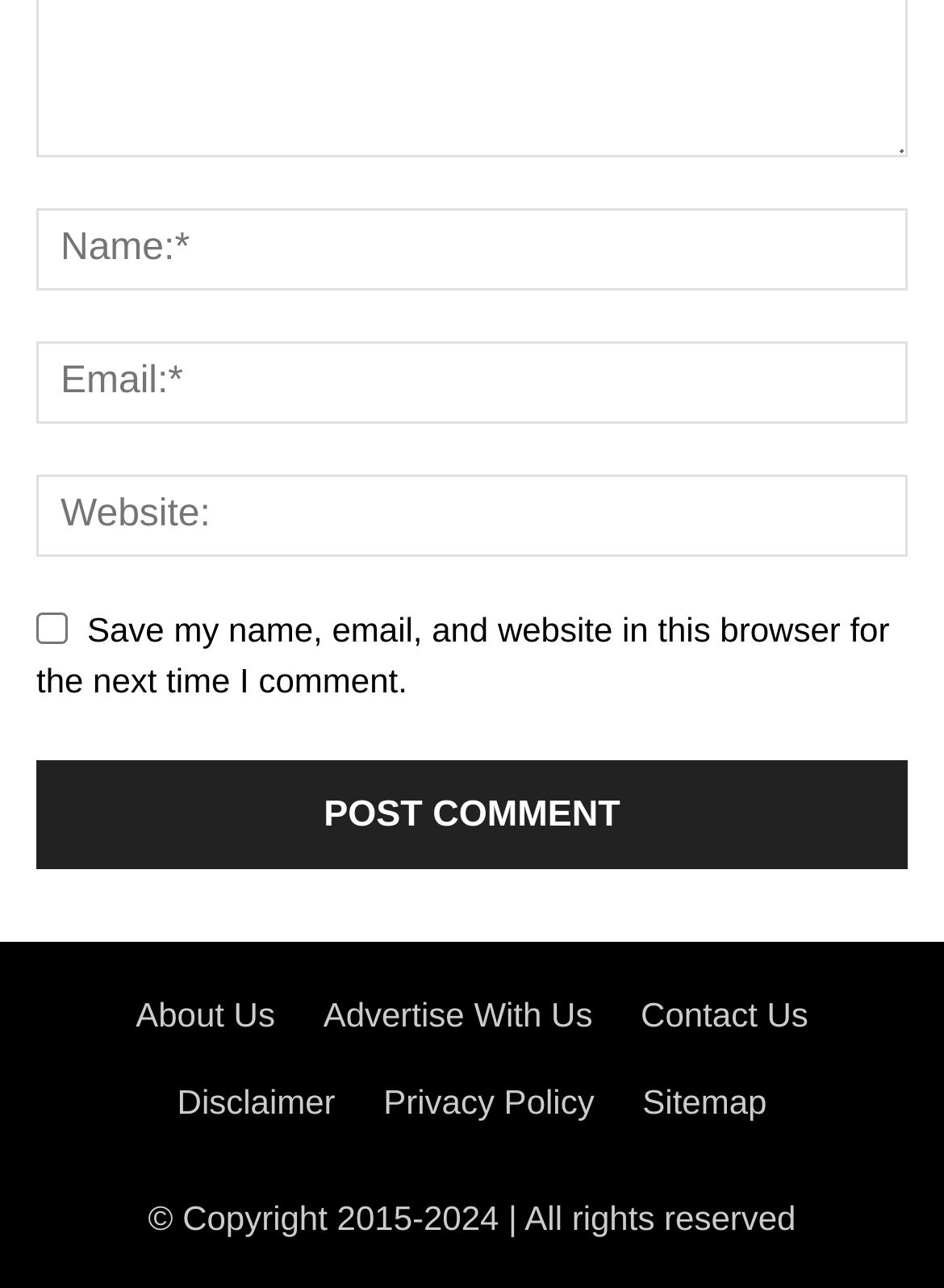Please analyze the image and give a detailed answer to the question:
What is the button 'Post Comment' used for?

The button 'Post Comment' is likely used to submit a comment or a post after filling in the required information in the textboxes, and it is accompanied by a static text 'POST COMMENT' which reinforces its purpose.